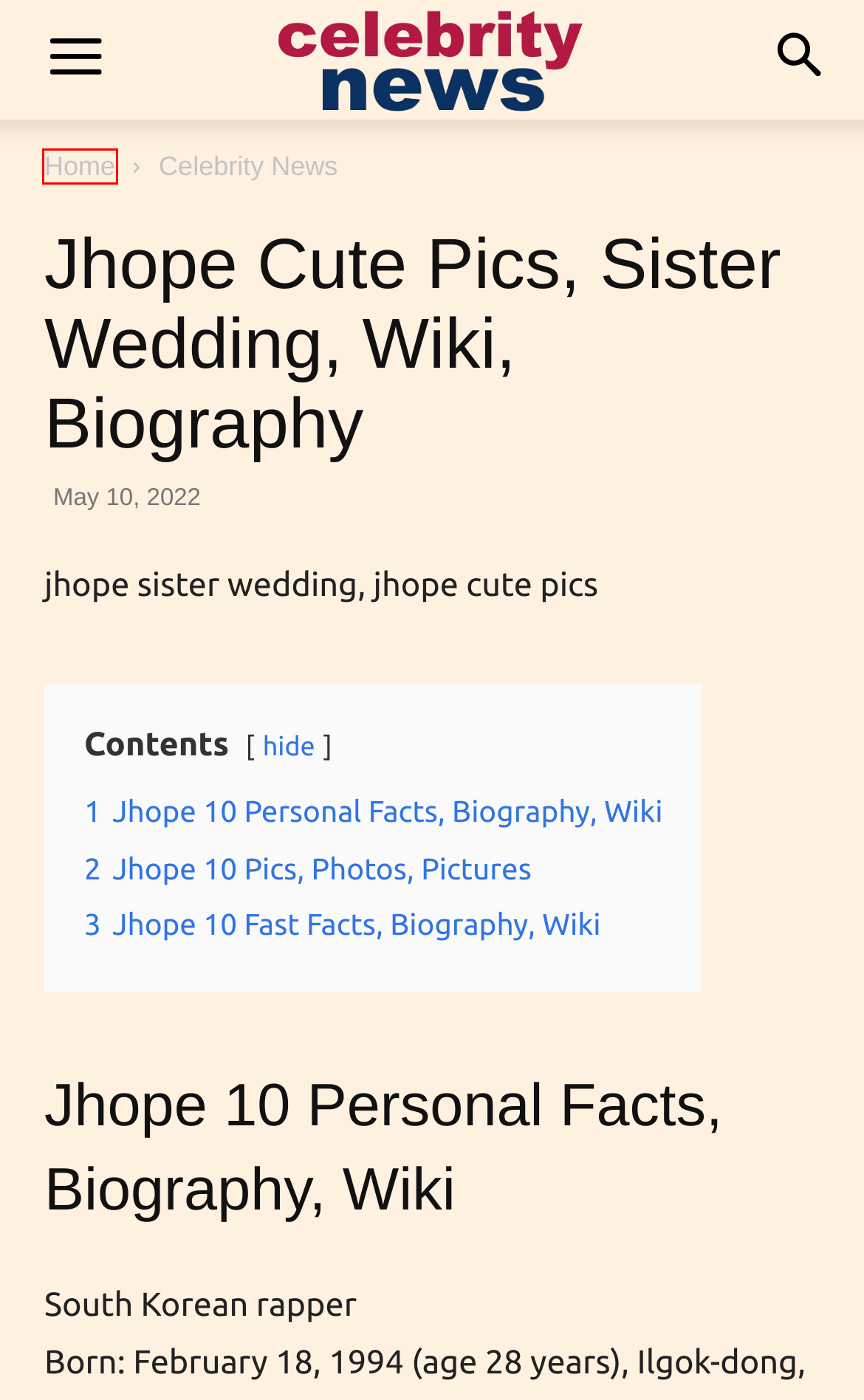Please examine the screenshot provided, which contains a red bounding box around a UI element. Select the webpage description that most accurately describes the new page displayed after clicking the highlighted element. Here are the candidates:
A. Privacy Policy | celebrity news
B. Akshay Tritiya Wishes | celebrity news
C. Advance Eid Mubarak Wishes | celebrity news
D. Sofia Ansari Pics, Leaked Video, MMS, Biography, Wiki | celebrity news
E. Fadia Shaboroz Pics, Age, Photos, Biography, Pictures, Wikipedia | celebrity news
F. celebrity news
G. Celebrity News Archives | celebrity news
H. Sudipa Chatterjee Pics, Age, Photos, Biography, Pictures, Wikipedia | celebrity news

F